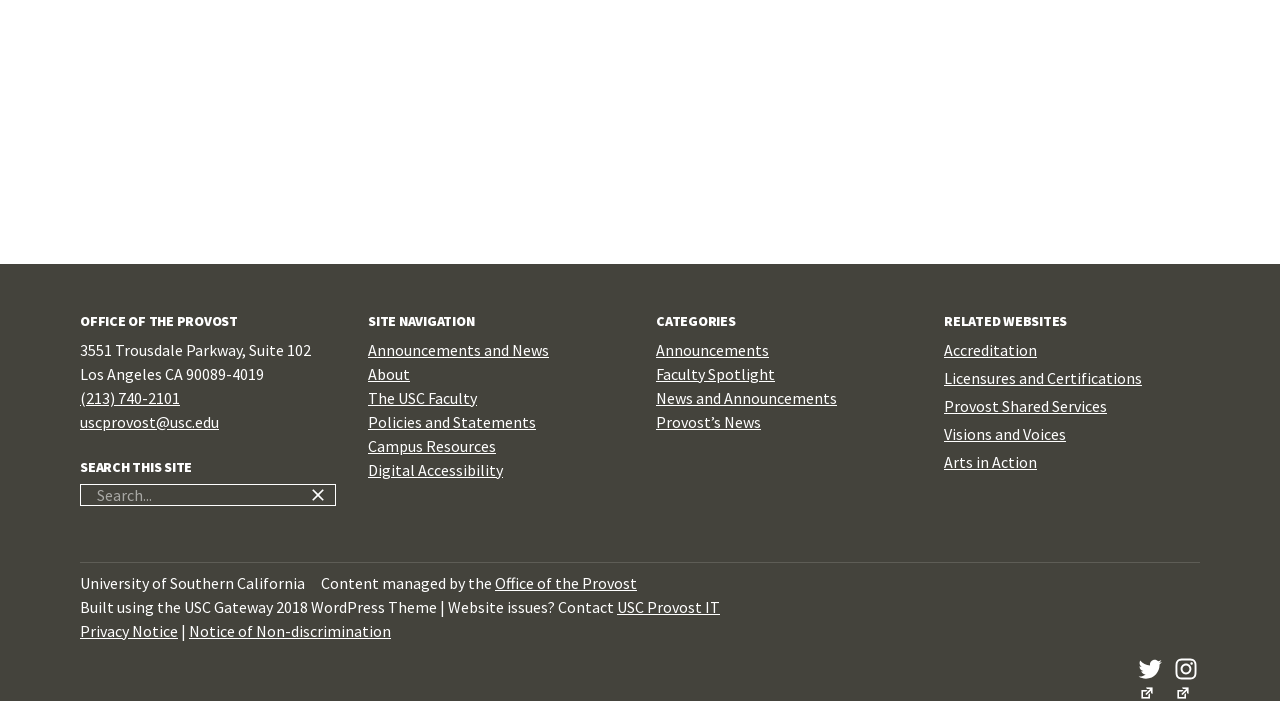What is the phone number of the Office of the Provost?
Provide a short answer using one word or a brief phrase based on the image.

(213) 740-2101